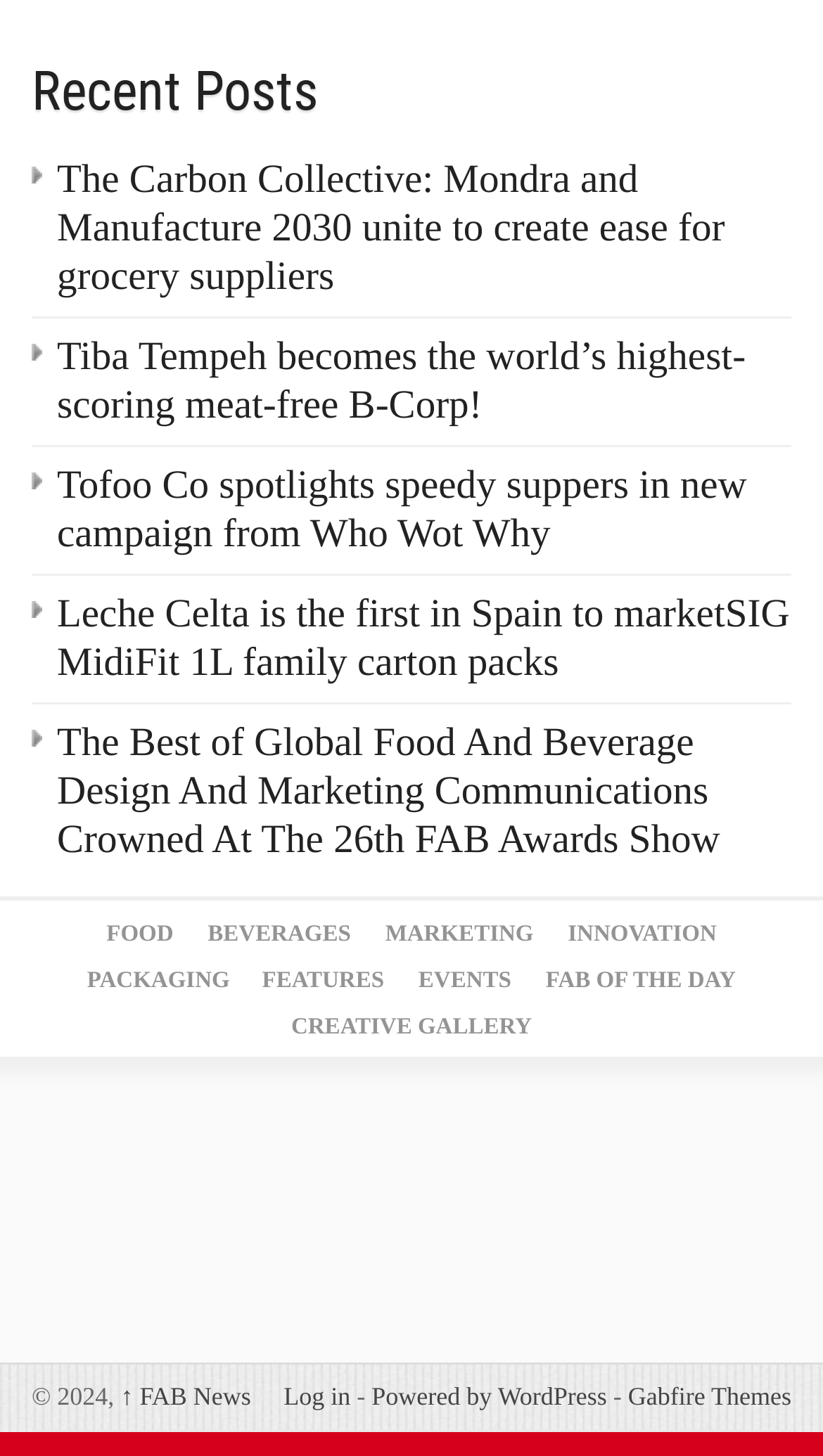Predict the bounding box for the UI component with the following description: "Marketing".

[0.468, 0.633, 0.648, 0.65]